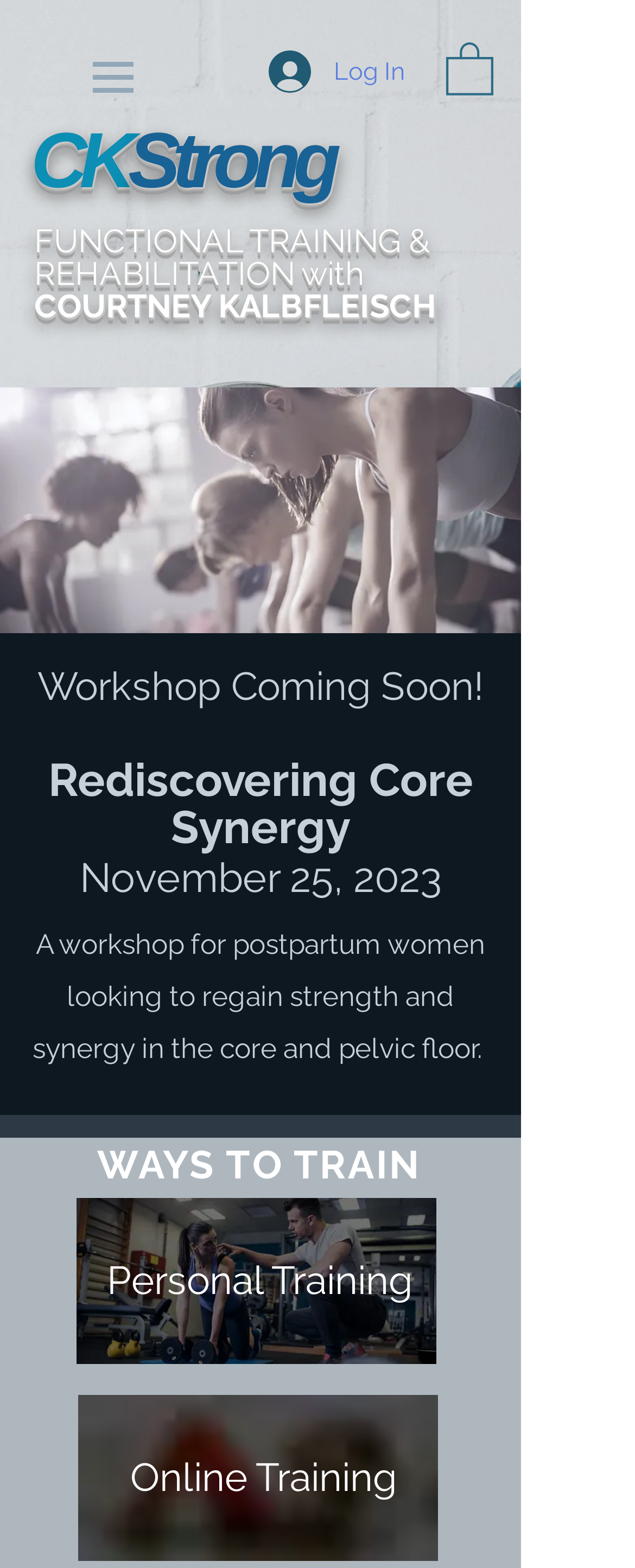Please find the bounding box for the following UI element description. Provide the coordinates in (top-left x, top-left y, bottom-right x, bottom-right y) format, with values between 0 and 1: Online Training

[0.205, 0.919, 0.61, 0.967]